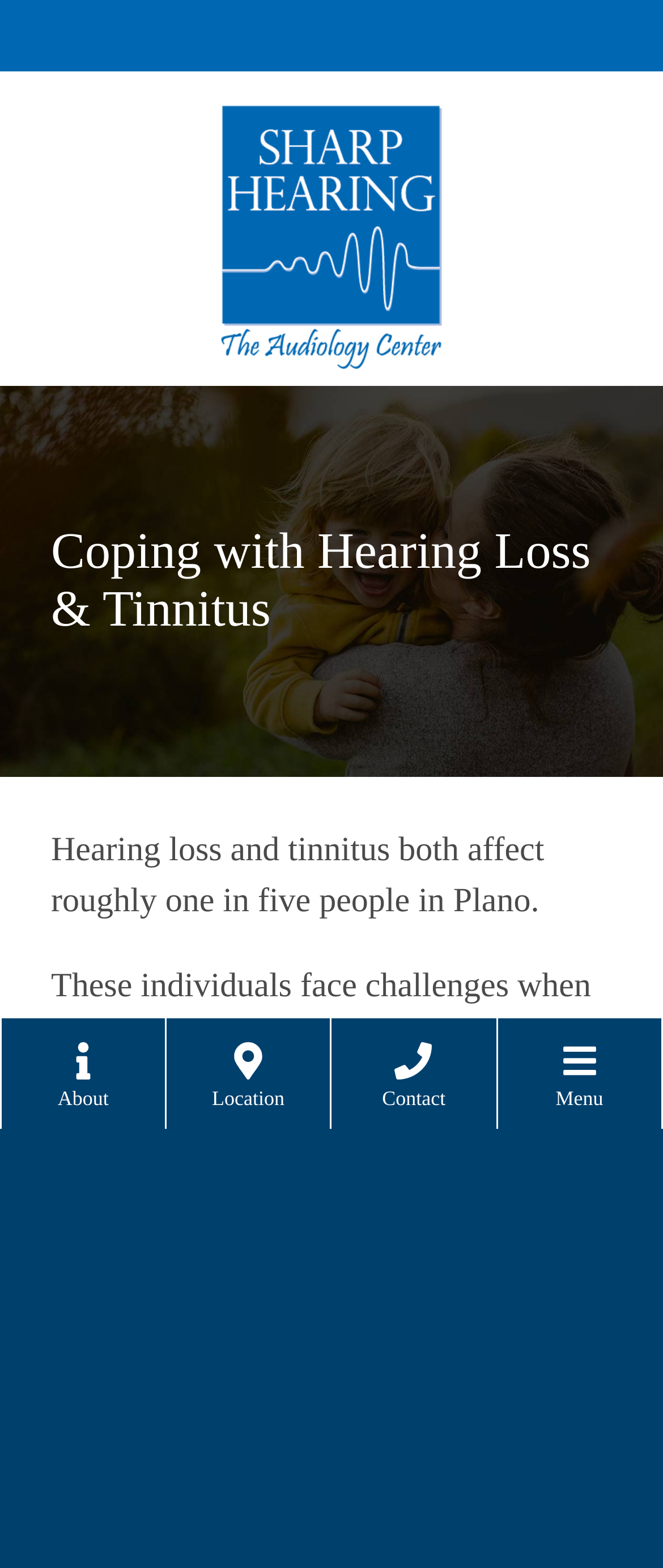Provide a thorough and detailed response to the question by examining the image: 
What is the topic of the main content area?

I looked at the main content area and saw a series of paragraphs and headings. The first heading I saw was 'Coping with Hearing Loss & Tinnitus', which suggests that the topic of the main content area is related to hearing loss and tinnitus. I also saw several paragraphs of text that discuss the challenges of living with hearing loss and tinnitus.